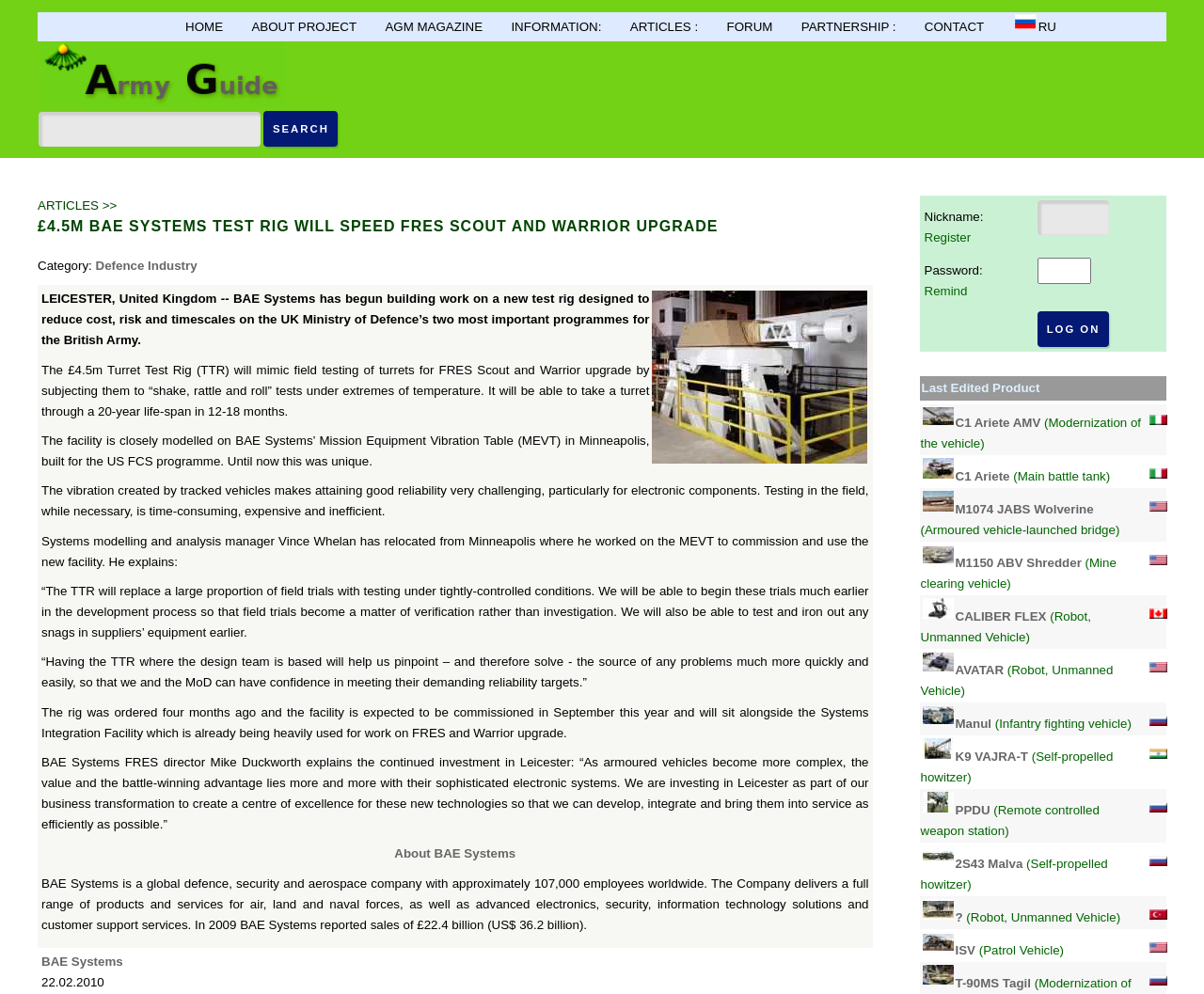Please identify the bounding box coordinates of the clickable region that I should interact with to perform the following instruction: "Read about BAE Systems". The coordinates should be expressed as four float numbers between 0 and 1, i.e., [left, top, right, bottom].

[0.031, 0.287, 0.725, 0.954]